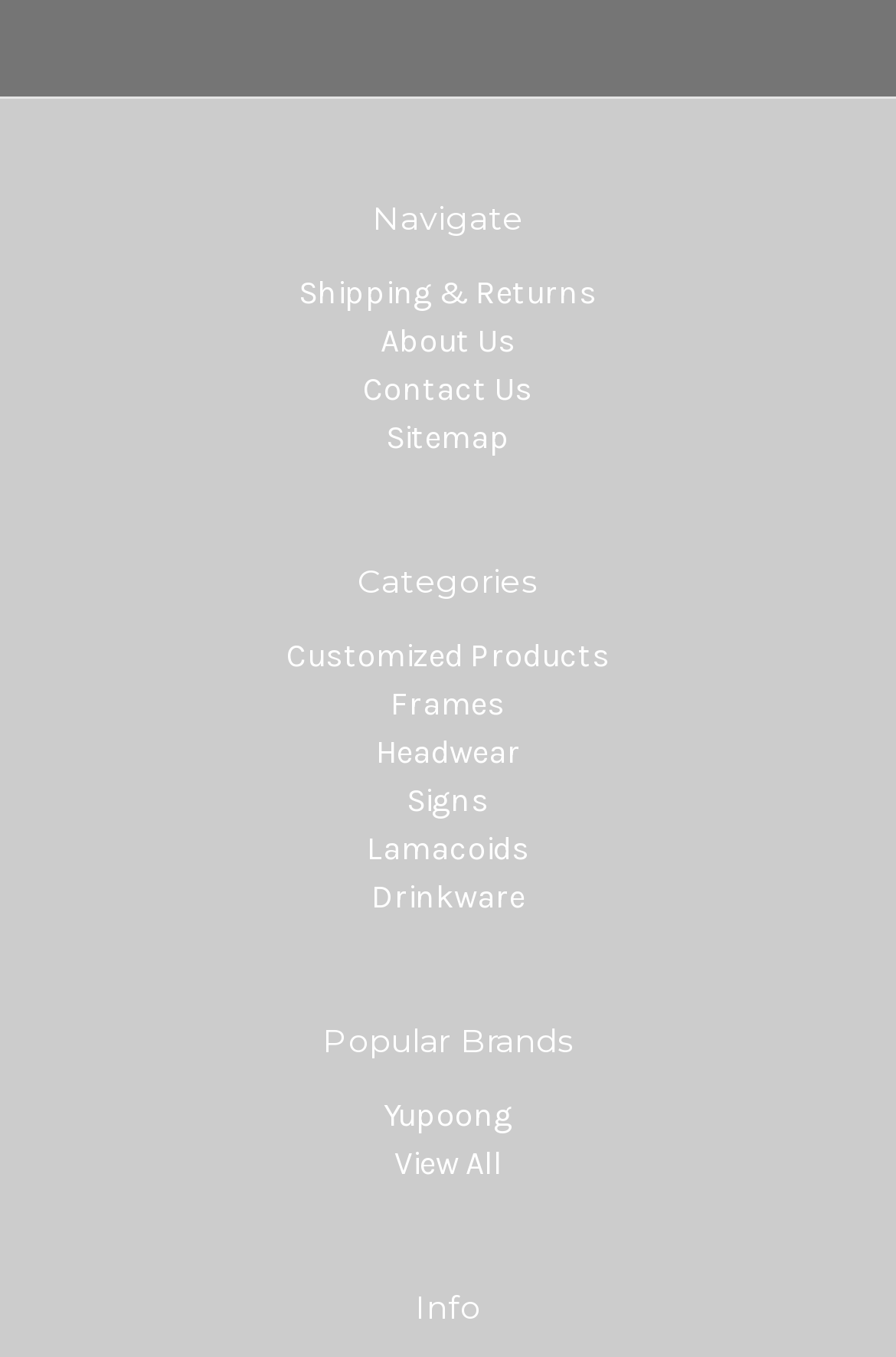How many categories are listed?
Refer to the image and provide a detailed answer to the question.

I counted the number of links under the 'Categories' heading, which are 'Customized Products', 'Frames', 'Headwear', 'Signs', 'Lamacoids', and 'Drinkware', totaling 6 categories.